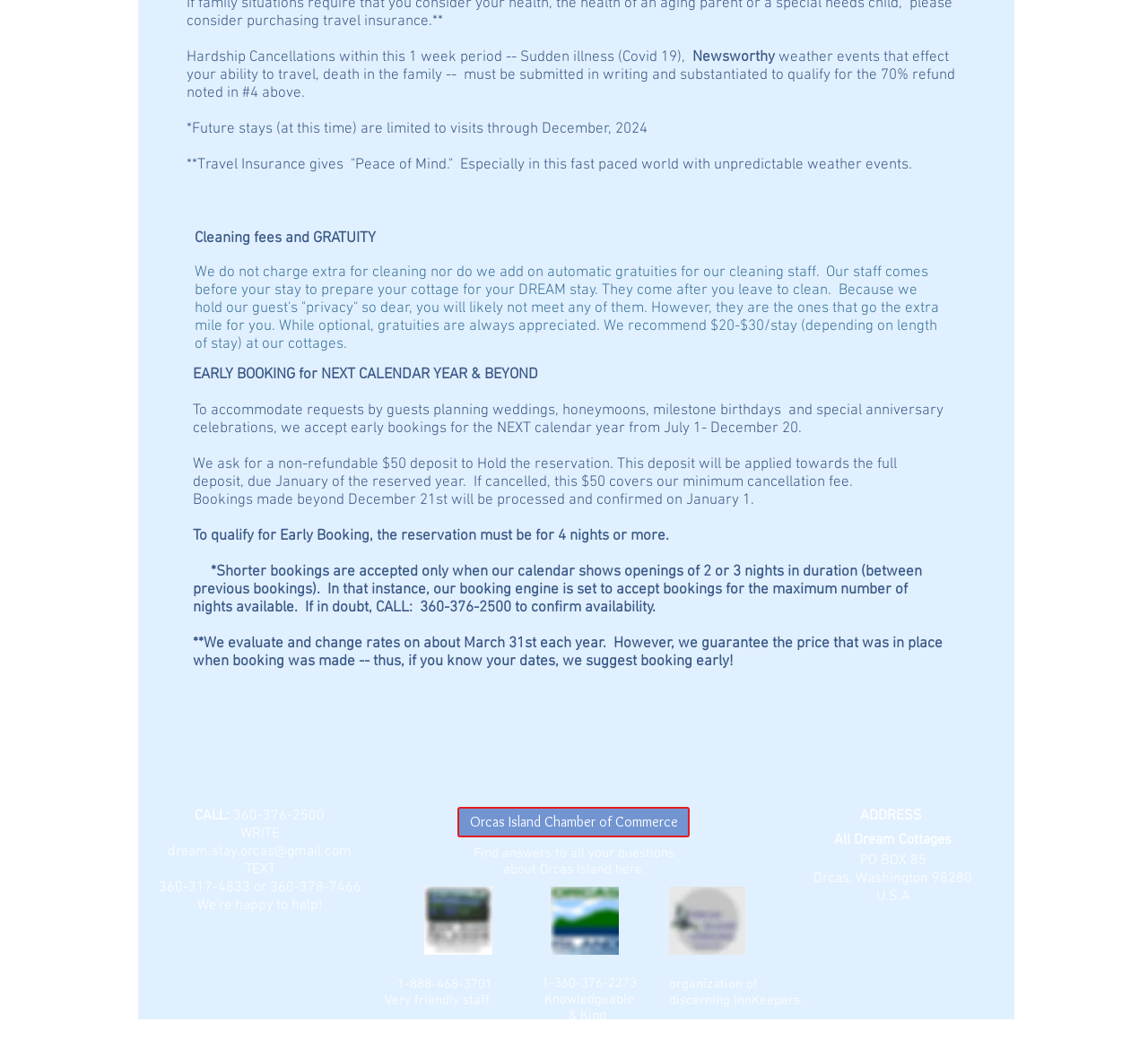What is the non-refundable deposit amount for holding a reservation?
Based on the screenshot, give a detailed explanation to answer the question.

In the 'EARLY BOOKING for NEXT CALENDAR YEAR & BEYOND' section, it is mentioned that 'We ask for a non-refundable $50 deposit to Hold the reservation.'